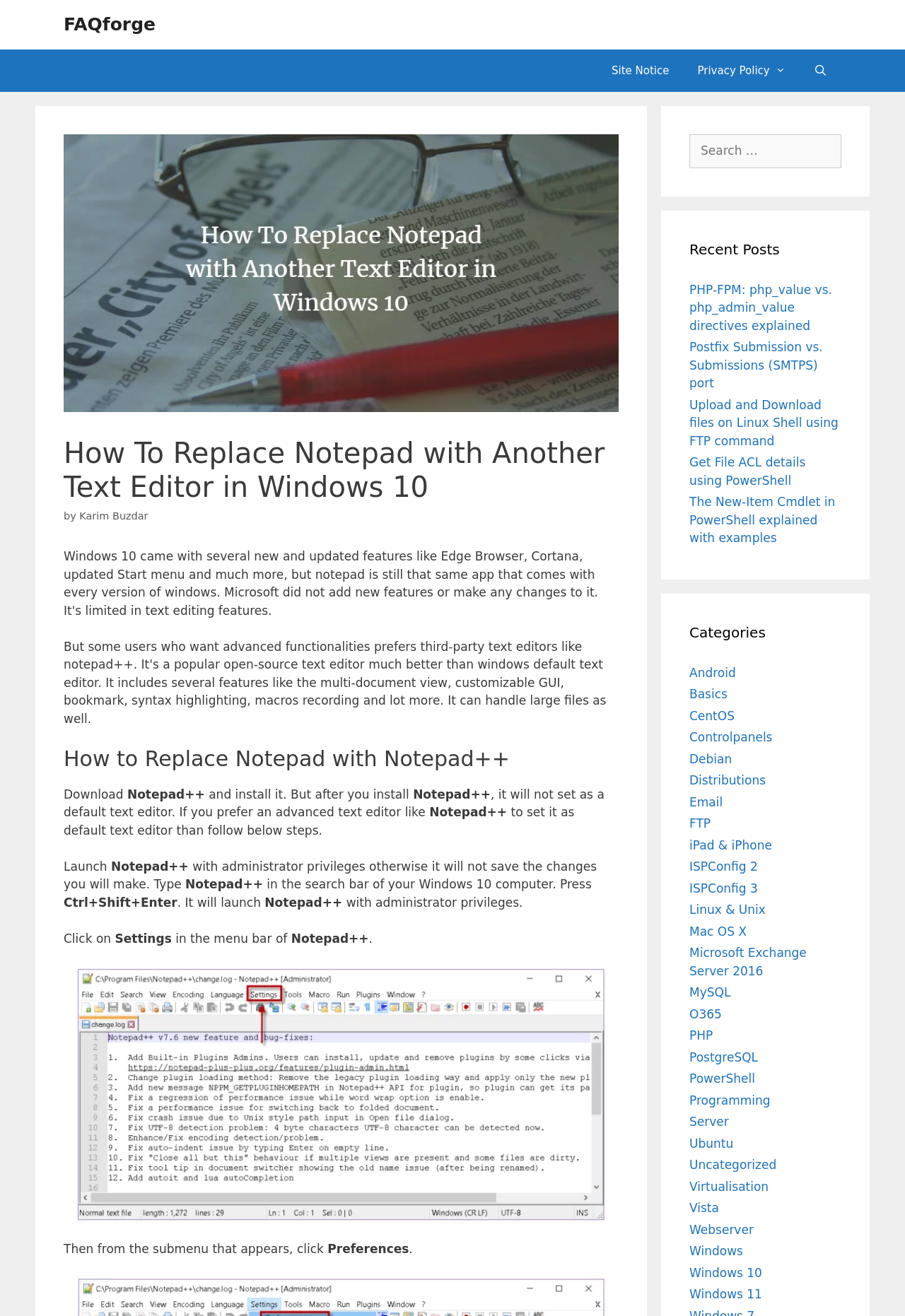Using the information shown in the image, answer the question with as much detail as possible: What is the name of the website?

The name of the website can be found by looking at the banner at the top of the webpage, which says 'FAQforge'.